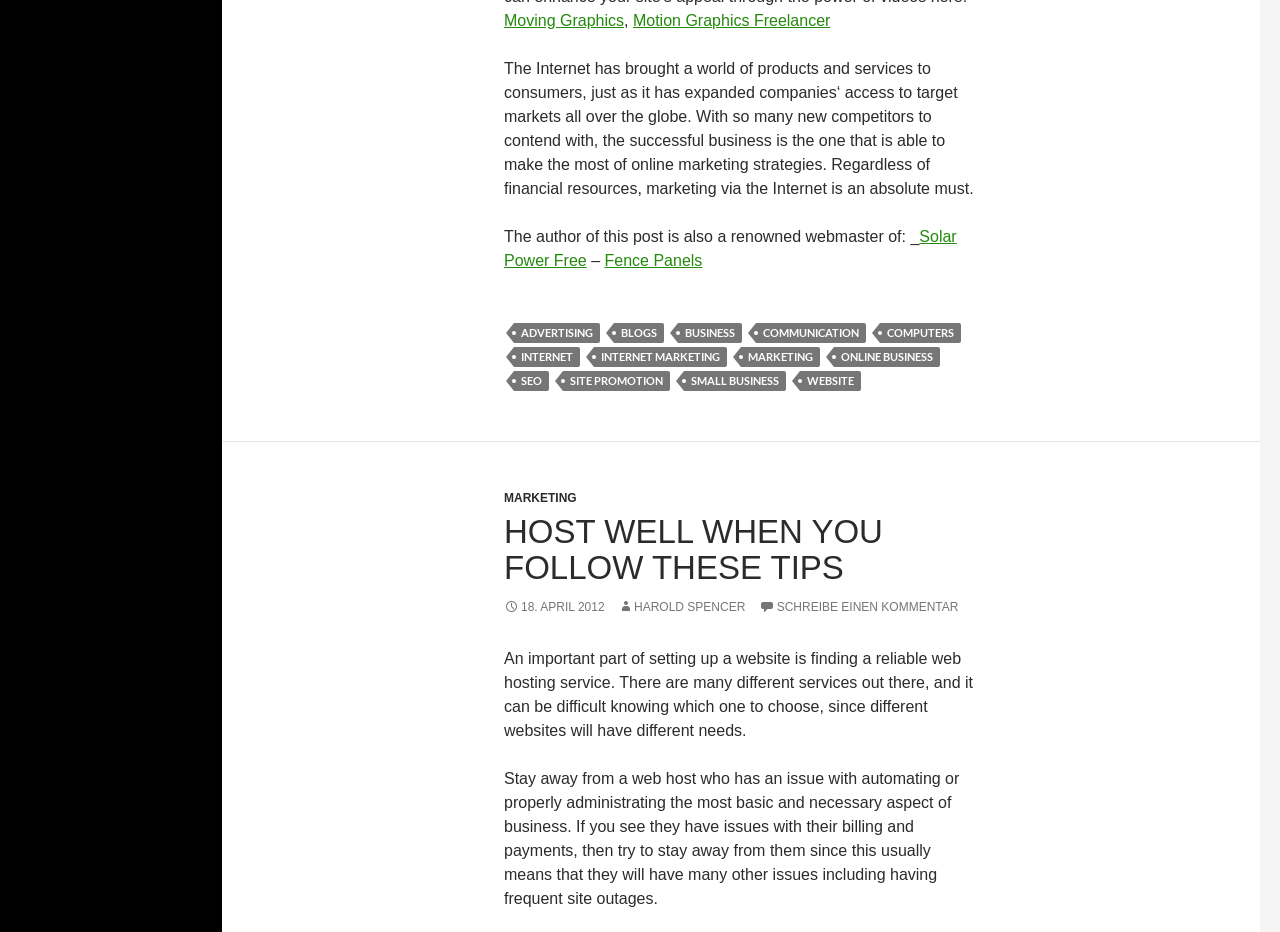Identify the bounding box coordinates of the clickable region necessary to fulfill the following instruction: "Read about Internet Marketing". The bounding box coordinates should be four float numbers between 0 and 1, i.e., [left, top, right, bottom].

[0.464, 0.372, 0.568, 0.394]